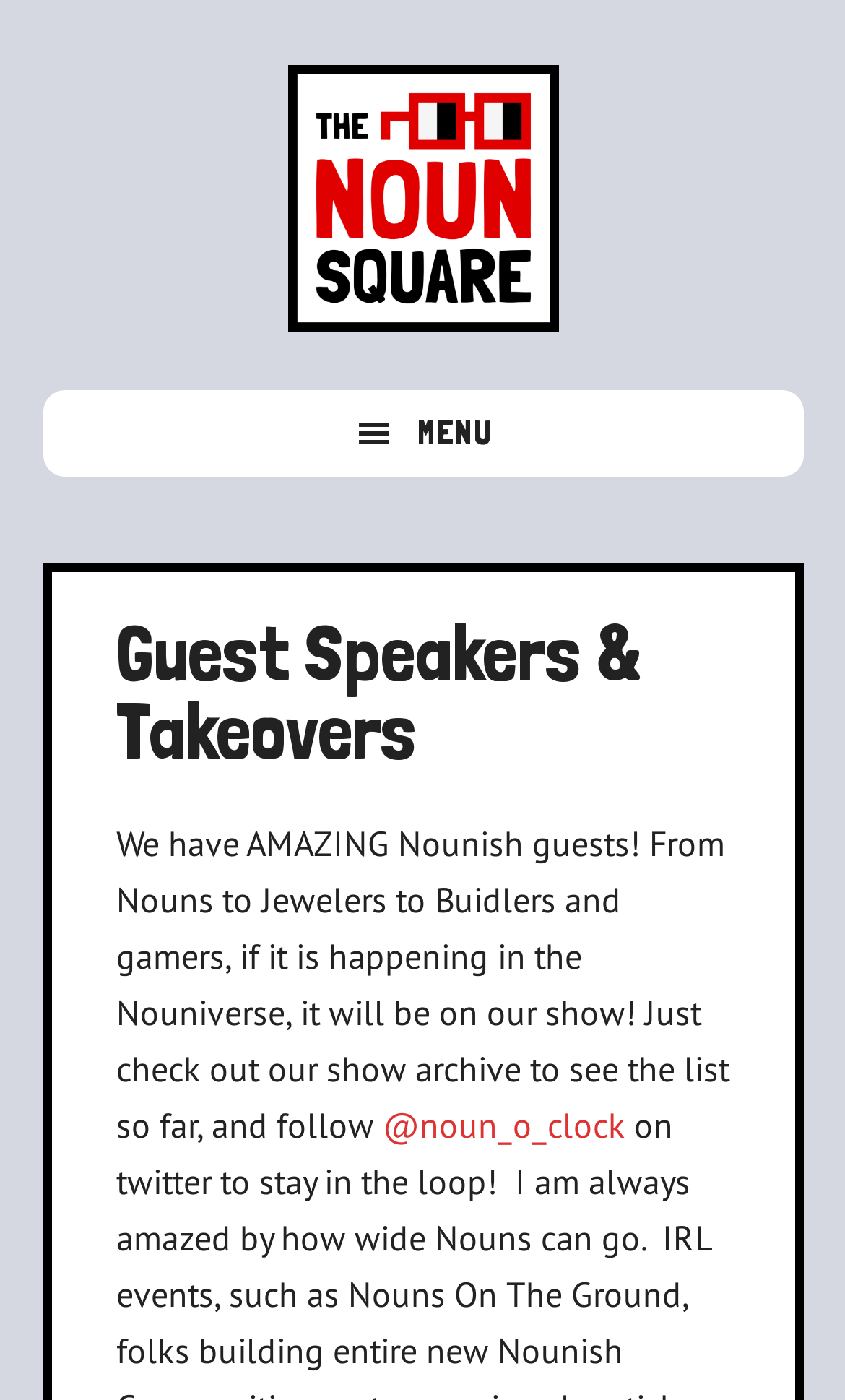Generate the text content of the main heading of the webpage.

Guest Speakers & Takeovers